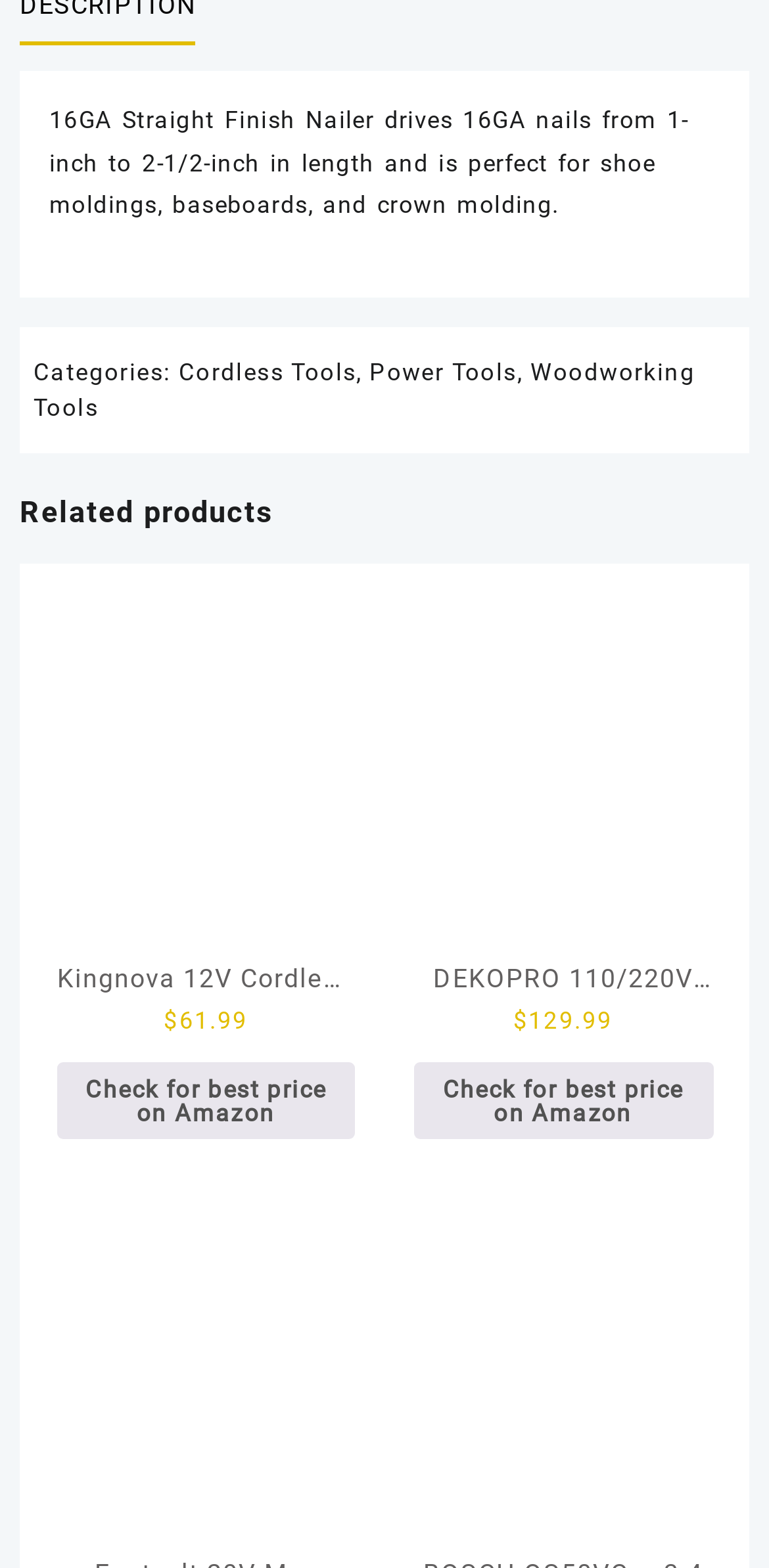Find the bounding box coordinates of the element's region that should be clicked in order to follow the given instruction: "Explore Cordless Tools category". The coordinates should consist of four float numbers between 0 and 1, i.e., [left, top, right, bottom].

[0.232, 0.229, 0.464, 0.246]